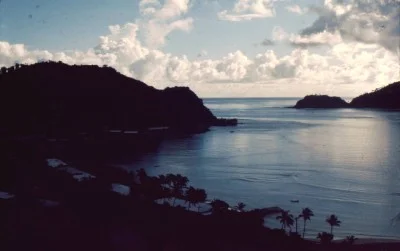Explain the image thoroughly, highlighting all key elements.

This captivating image showcases a serene coastal landscape, likely from American Samoa, as described in the text. The scene features lush green hills gently sloping down to the tranquil waters, with the horizon adorned by a scattering of clouds reflecting the soft light of the day. The calm sea, with its subtle waves, invites a sense of peace, while palm trees line the shore, adding to the tropical ambiance. This picturesque view perfectly encapsulates the beauty and allure of island life, evoking a feeling of adventure and exploration in a remote paradise.